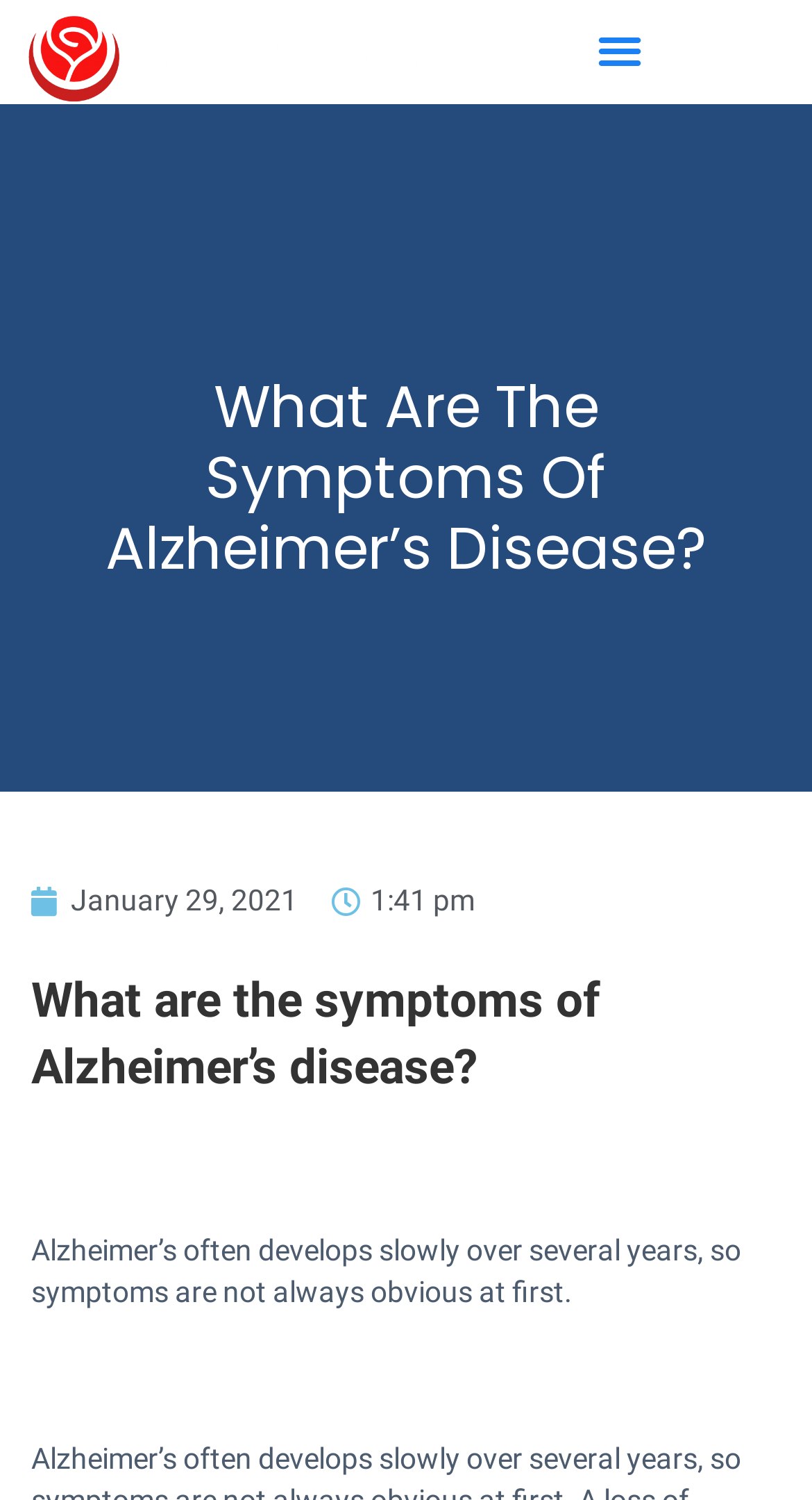Provide an in-depth description of the elements and layout of the webpage.

The webpage is about Alzheimer's disease, specifically discussing its symptoms. At the top left, there is a link with no descriptive text. On the top right, a button labeled "Menu Toggle" is present. Below the button, a heading "What Are The Symptoms Of Alzheimer’s Disease?" is prominently displayed. 

Underneath the heading, a link with the date "January 29, 2021" is positioned, followed by a static text "1:41 pm" to its right. Further down, another heading "What are the symptoms of Alzheimer’s disease?" is displayed. 

Below this heading, a brief paragraph explains that Alzheimer's often develops slowly over several years, making its symptoms not always obvious at first. This paragraph is preceded by a non-descriptive static text "\xa0".